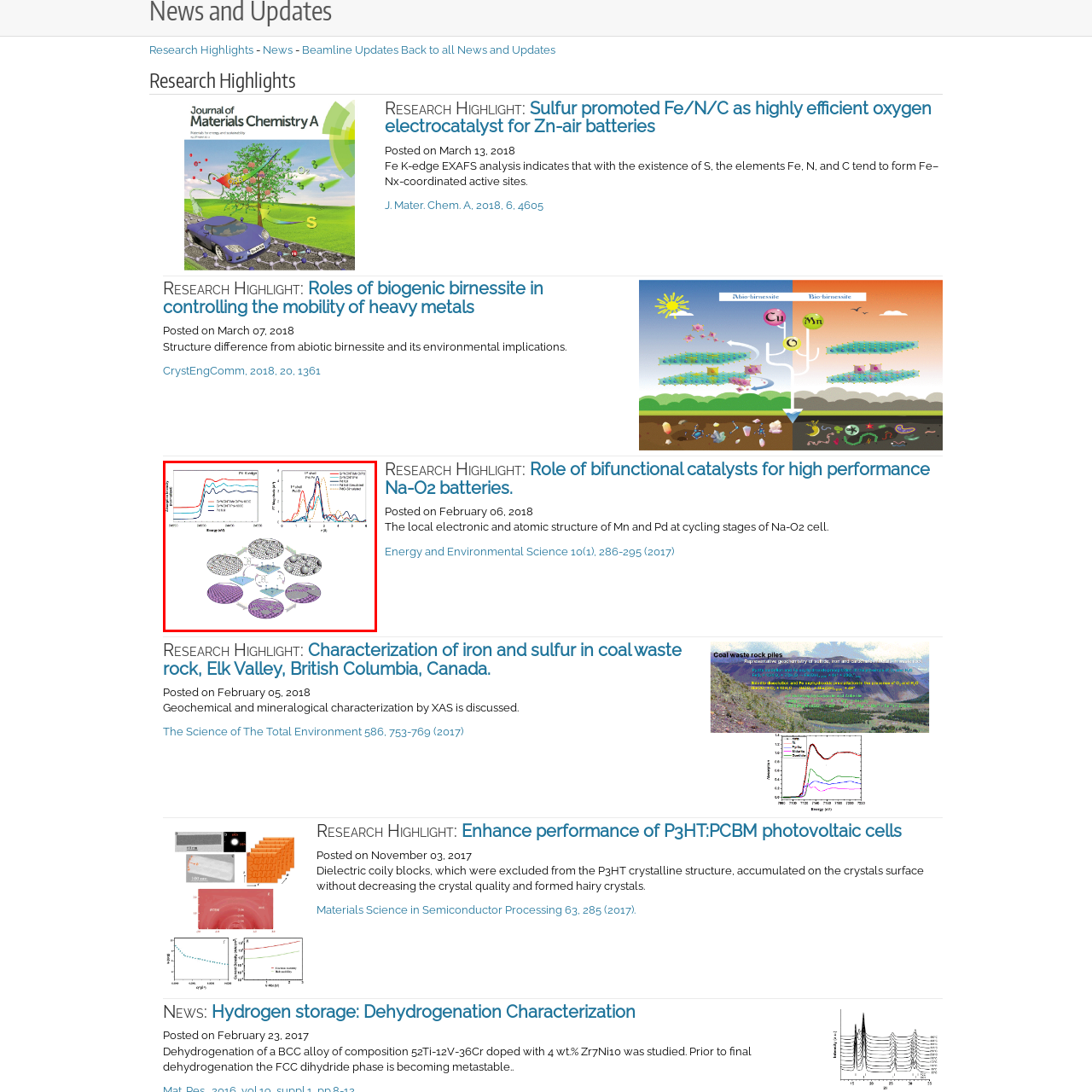Give a detailed account of the visual elements present in the image highlighted by the red border.

The image illustrates a research highlight focusing on the role of bifunctional catalysts for achieving high performance in sodium-oxygen (Na-O2) batteries. It features two main graphs at the top: the left graph displays the energy absorption characteristics against energy (eV), showcasing different catalytic materials, while the right graph provides a detailed comparison of the efficiency of various bifunctional catalysts. Below the graphs, a schematic representation captures the interactions and structural transformations occurring within the catalysts during battery operation. This research, posted on February 6, 2018, delves into the local electronic and atomic structures of manganese (Mn) and palladium (Pd) at various stages of the Na-O2 battery cycle, highlighting significant advancements in electrochemical performance and stability.